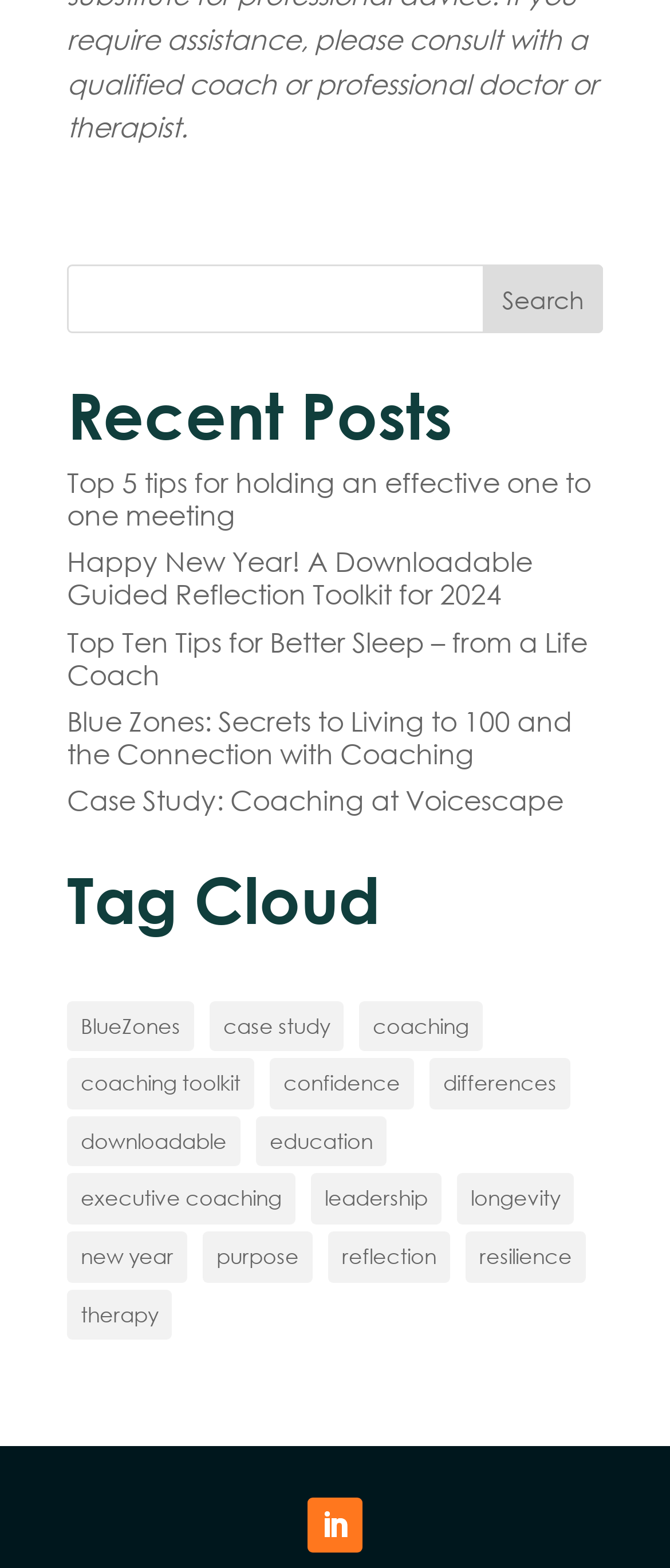What type of content is listed under 'Recent Posts'?
Give a detailed explanation using the information visible in the image.

The 'Recent Posts' section lists several links with descriptive titles, such as 'Top 5 tips for holding an effective one to one meeting' and 'Happy New Year! A Downloadable Guided Reflection Toolkit for 2024'. This suggests that the content listed under 'Recent Posts' is a collection of blog posts or articles.